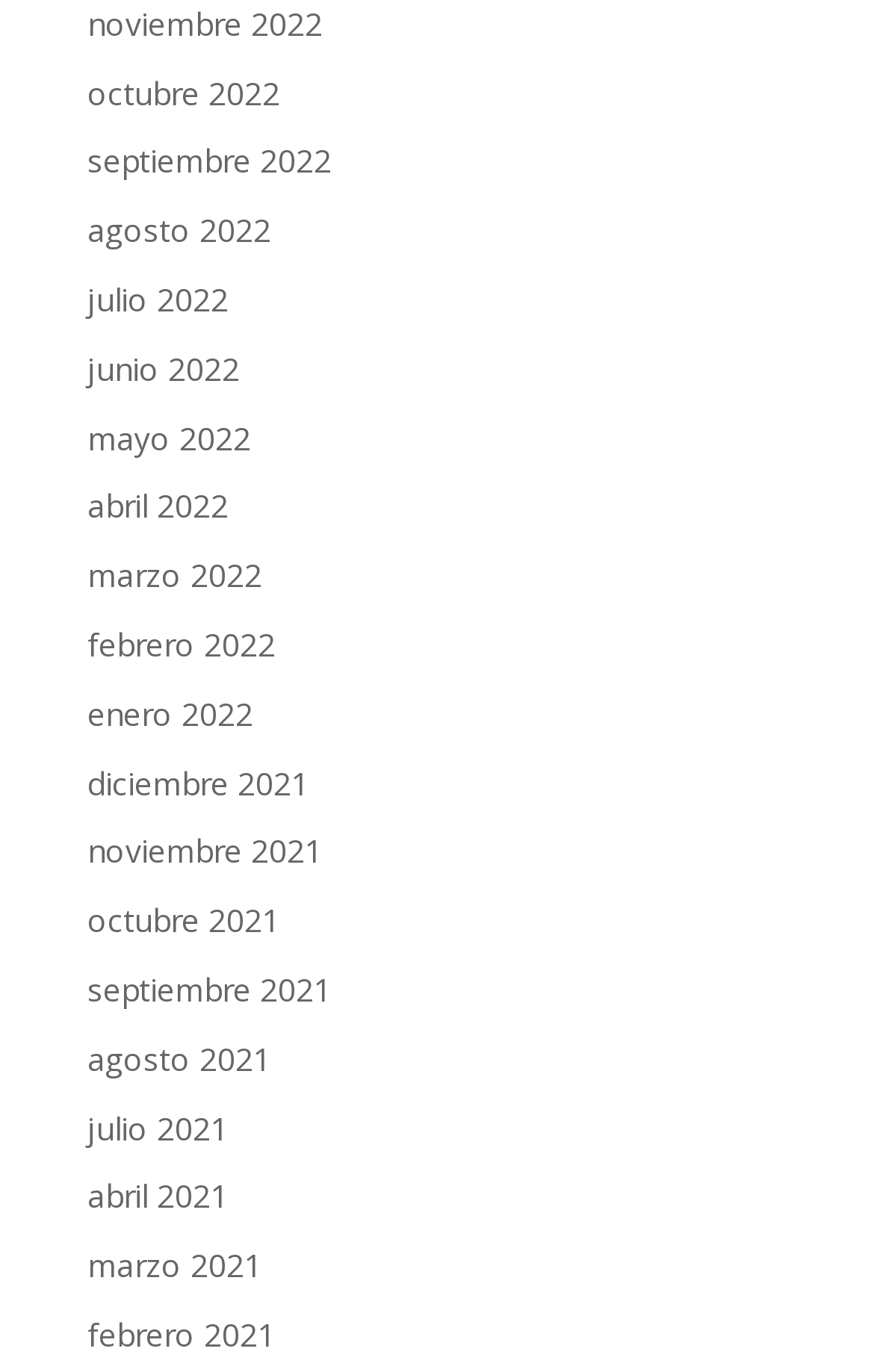Reply to the question below using a single word or brief phrase:
How many months are listed on the webpage?

24